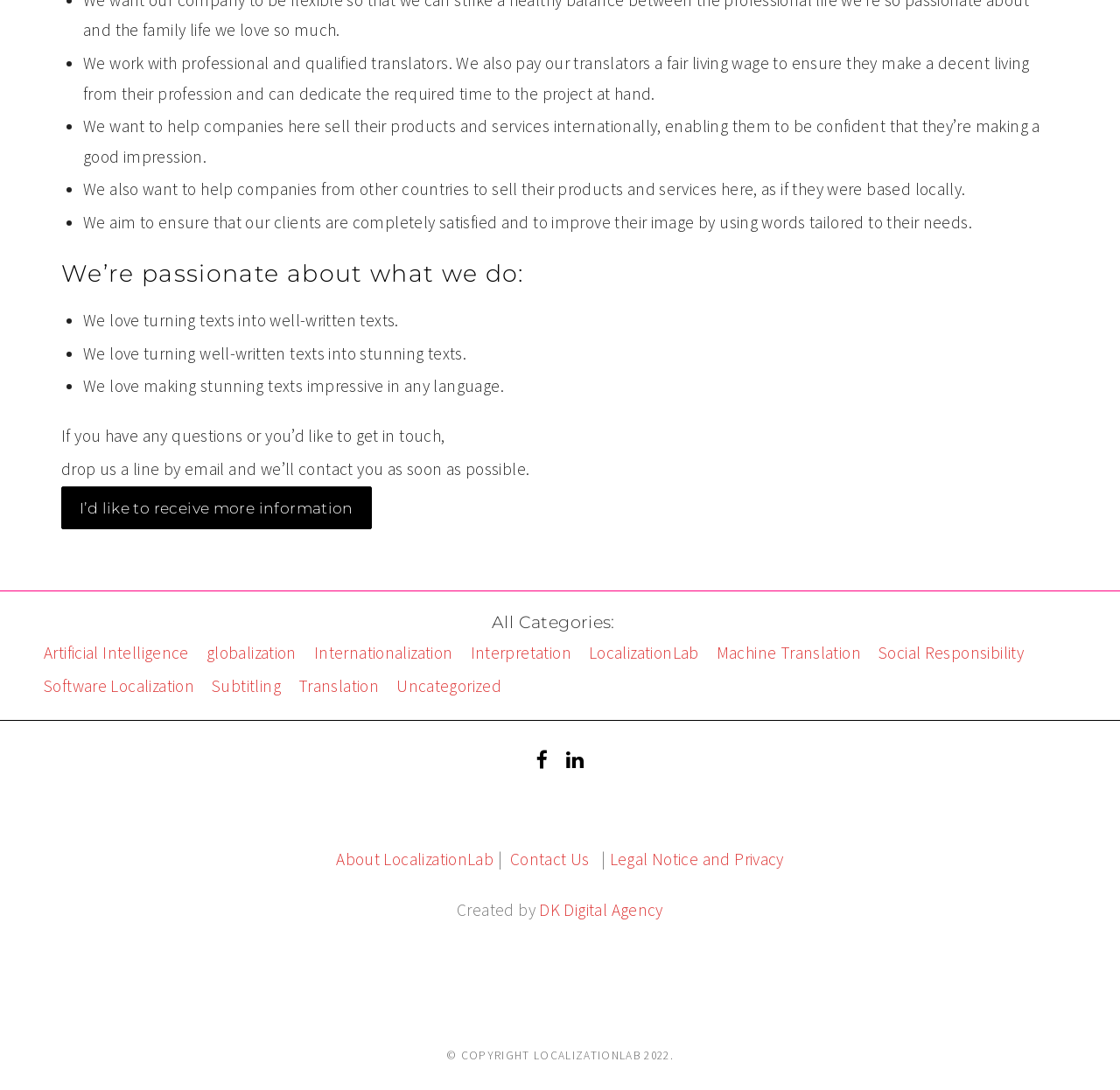What is the main purpose of the company?
Provide a one-word or short-phrase answer based on the image.

Translation services